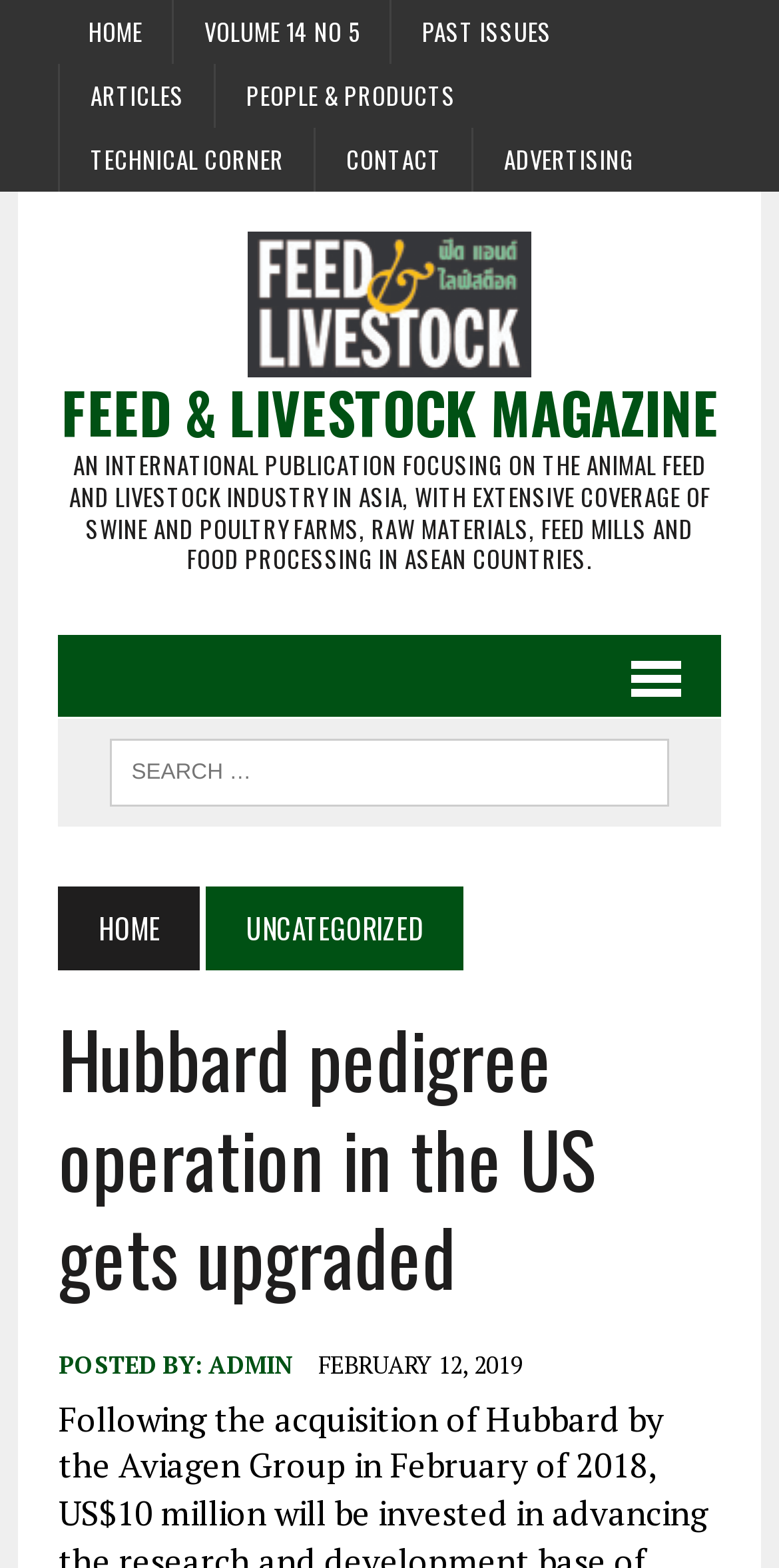Provide a one-word or one-phrase answer to the question:
When was the article posted?

February 12, 2019